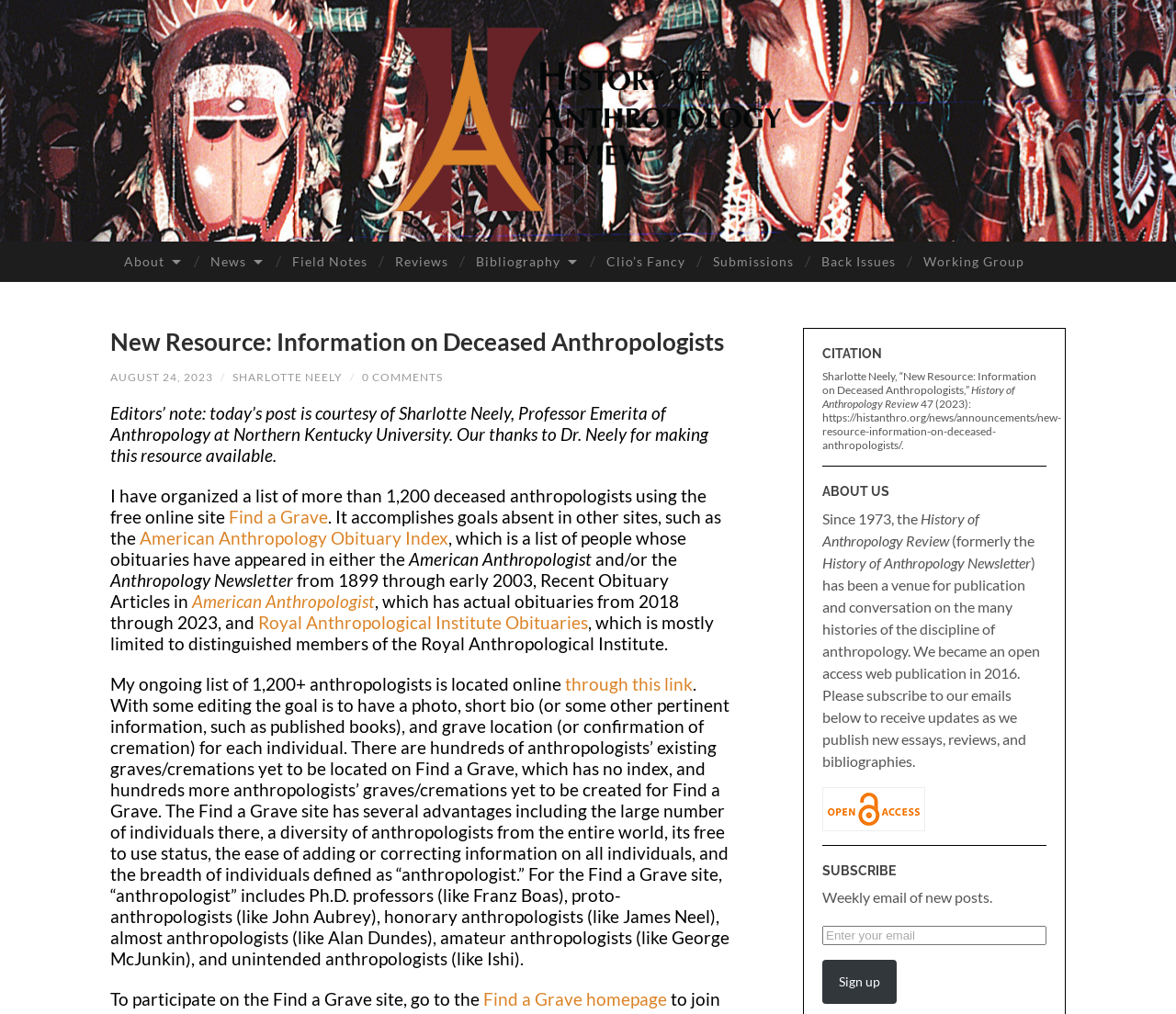What is the name of the publication that has been a venue for publication and conversation on the histories of anthropology?
Use the information from the image to give a detailed answer to the question.

The answer can be found in the static text element that says 'Since 1973, the History of Anthropology Review (formerly the History of Anthropology Newsletter) has been a venue for publication and conversation on the many histories of the discipline of anthropology.'